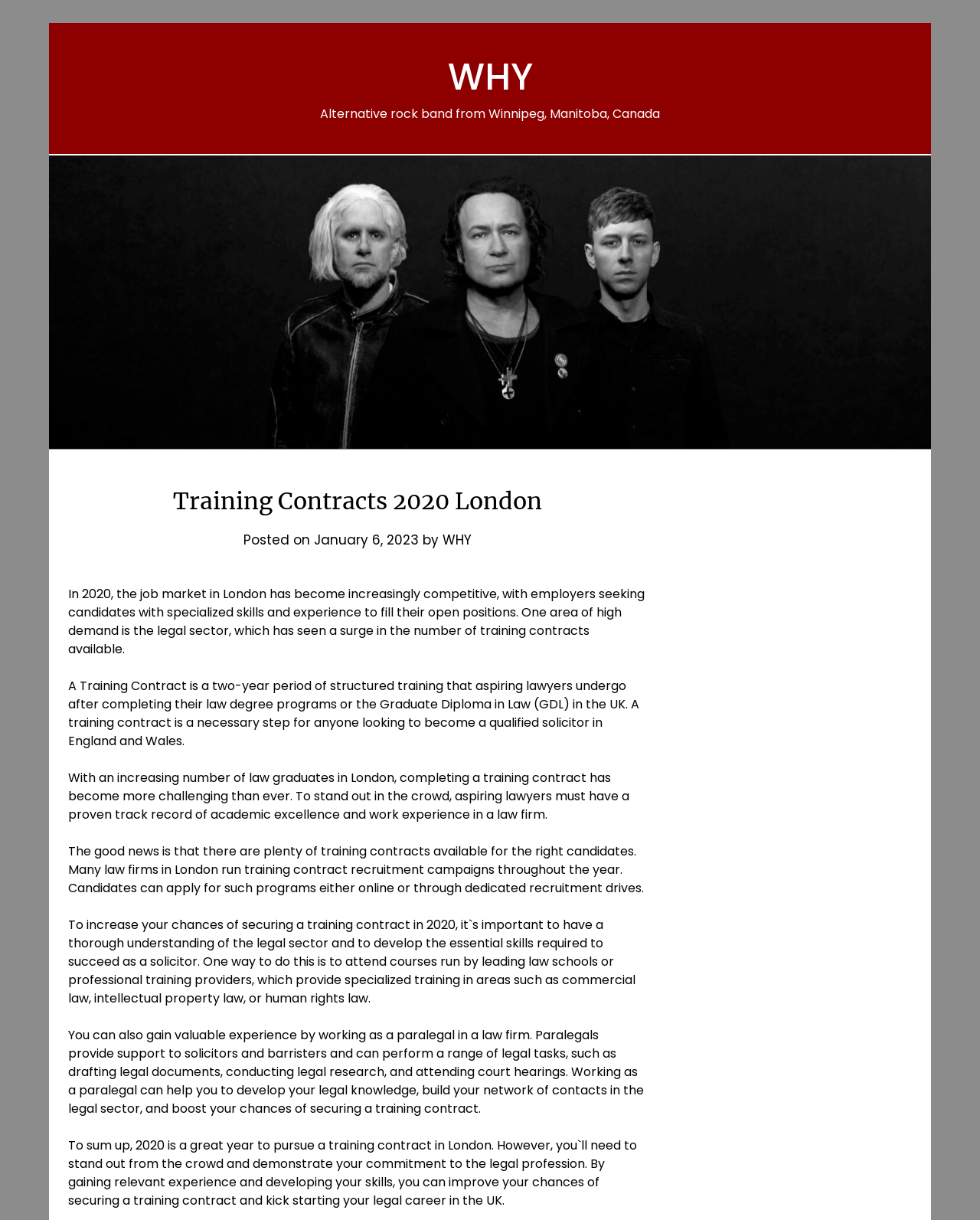Utilize the details in the image to thoroughly answer the following question: What is a training contract?

Based on the webpage content, a training contract is a necessary step for anyone looking to become a qualified solicitor in England and Wales. It is a two-year period of structured training that aspiring lawyers undergo after completing their law degree programs or the Graduate Diploma in Law (GDL) in the UK.